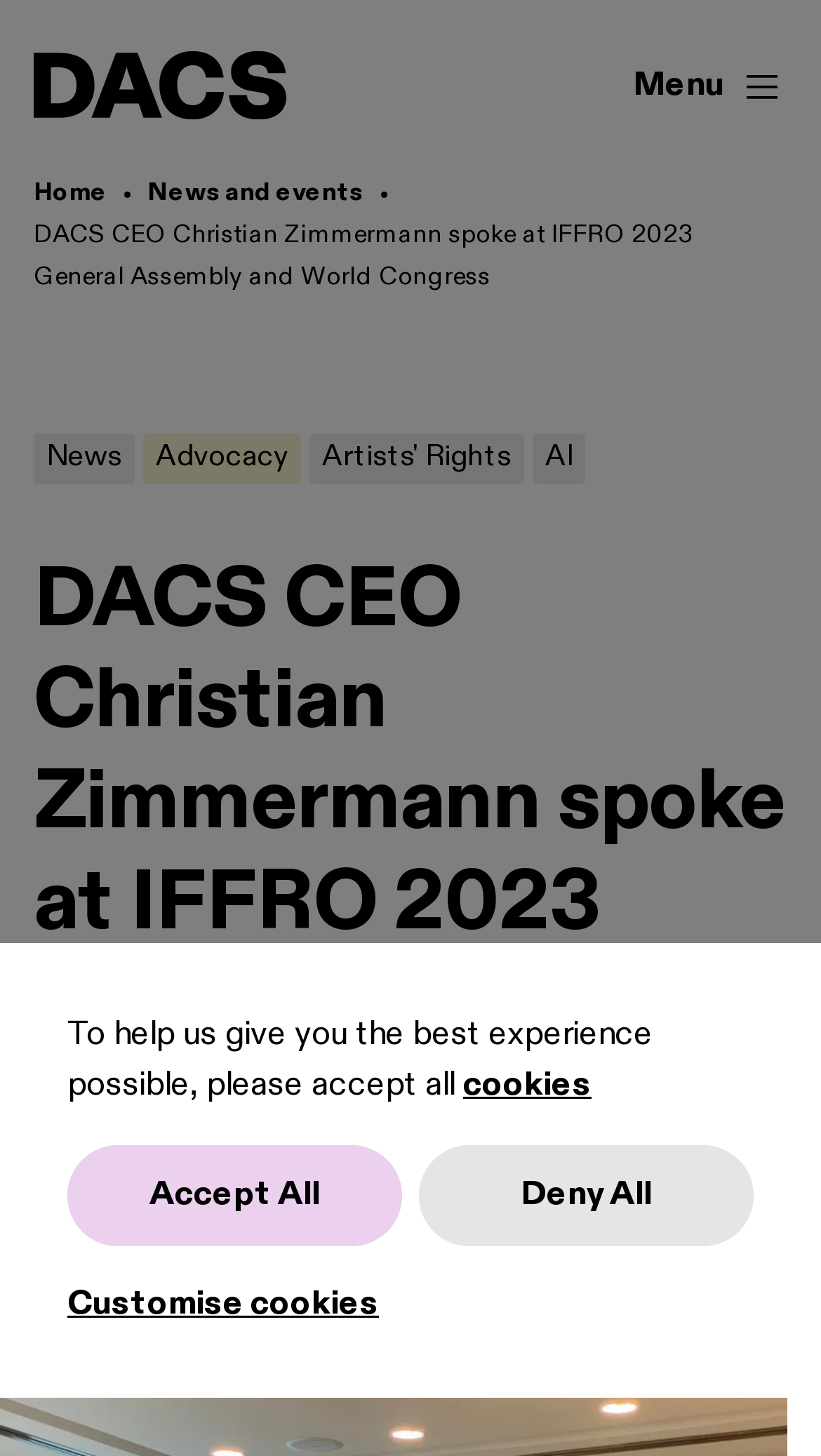What are the main categories in the navigation menu?
Using the image as a reference, answer with just one word or a short phrase.

News, Advocacy, Artists' Rights, AI